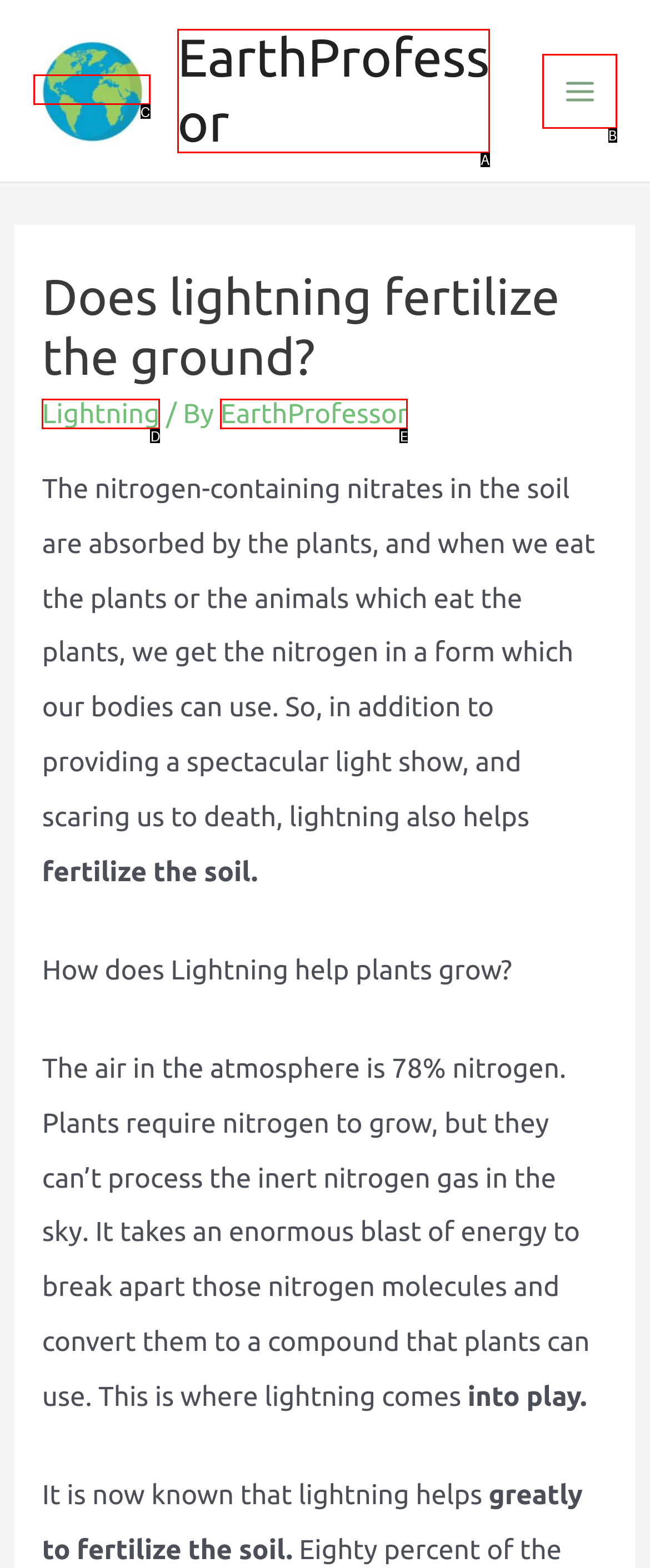Select the option that matches this description: Lightning
Answer by giving the letter of the chosen option.

D